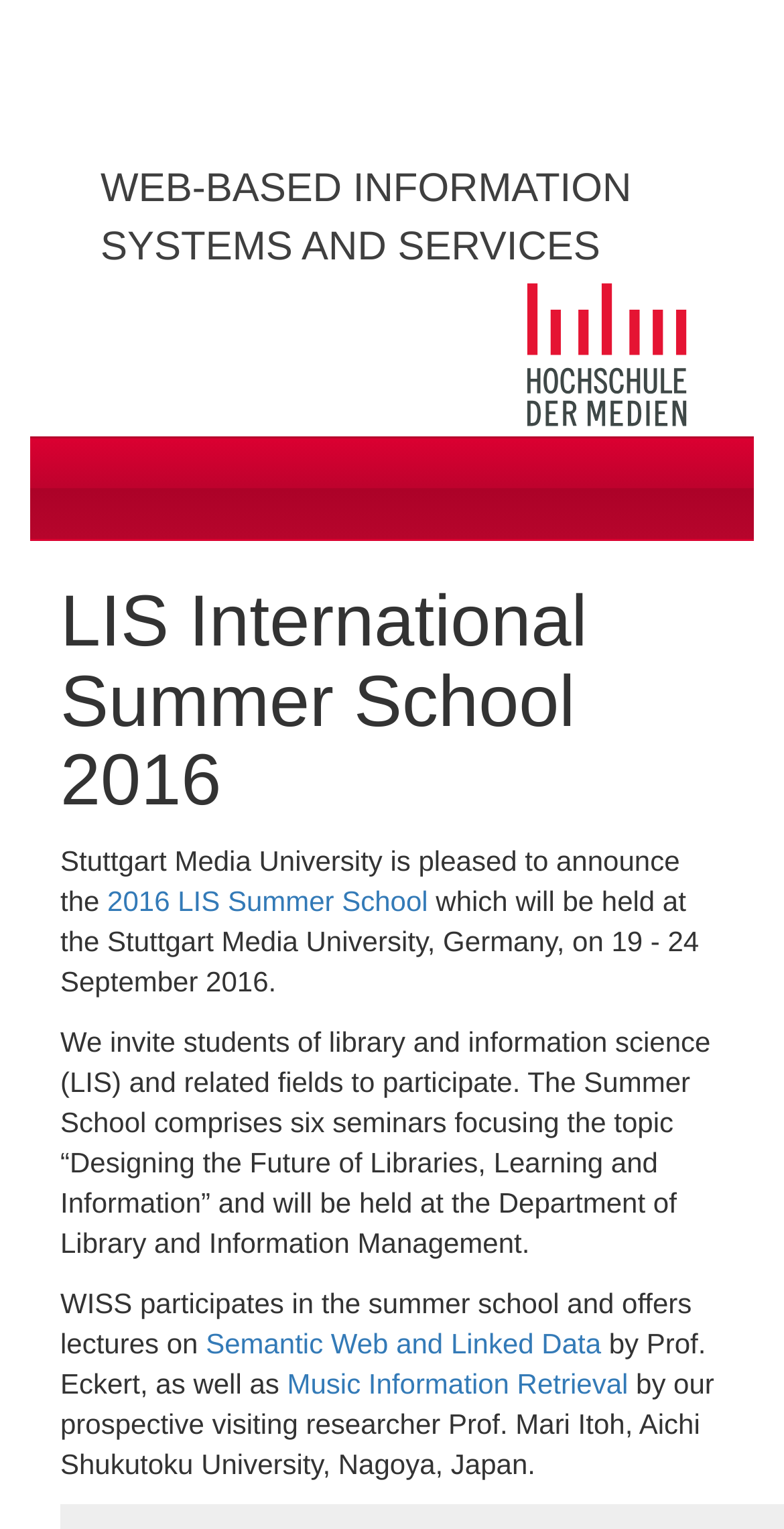What is the primary heading on this webpage?

LIS International Summer School 2016